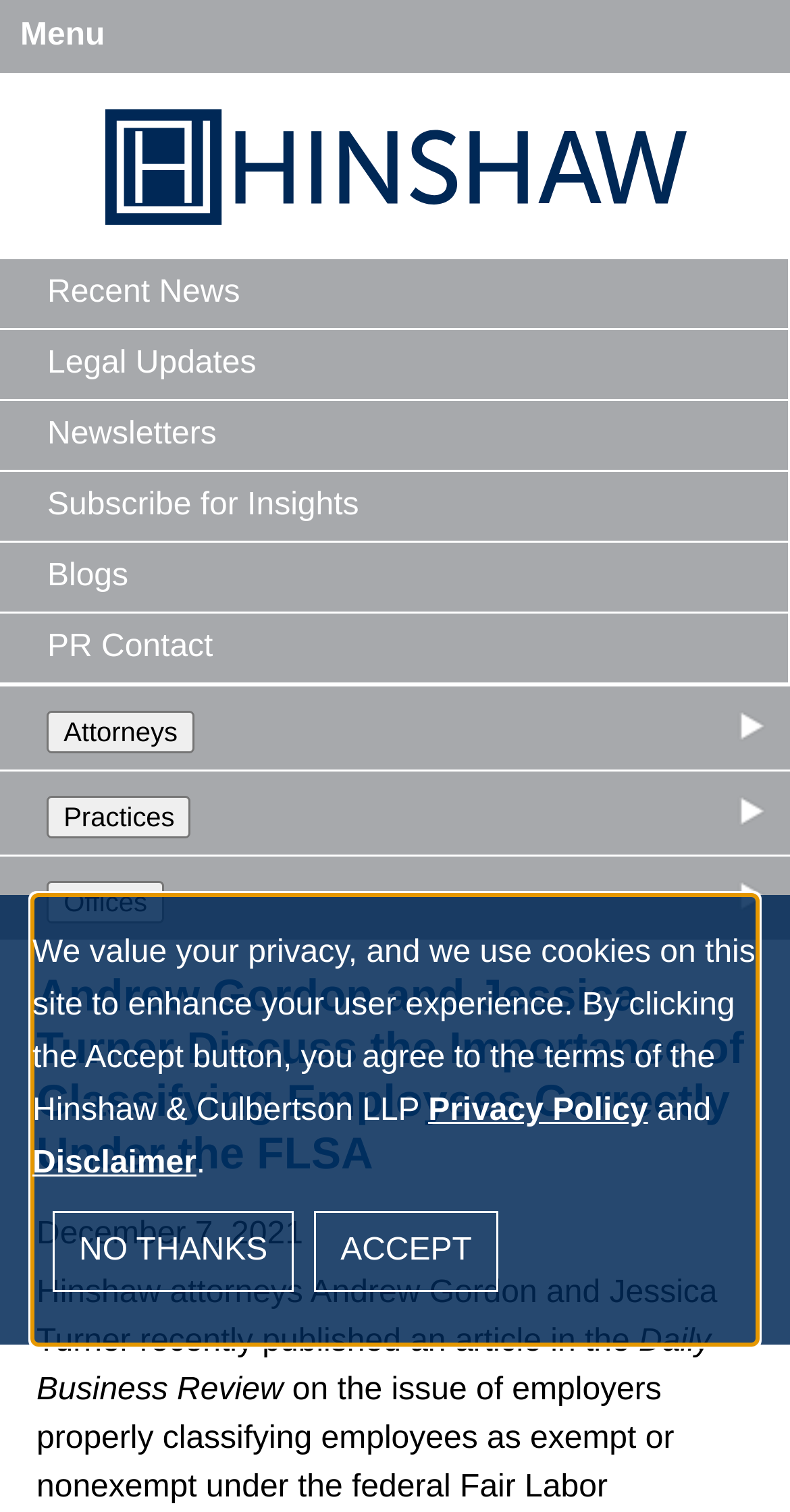What is the date of the article?
Using the visual information, respond with a single word or phrase.

December 7, 2021